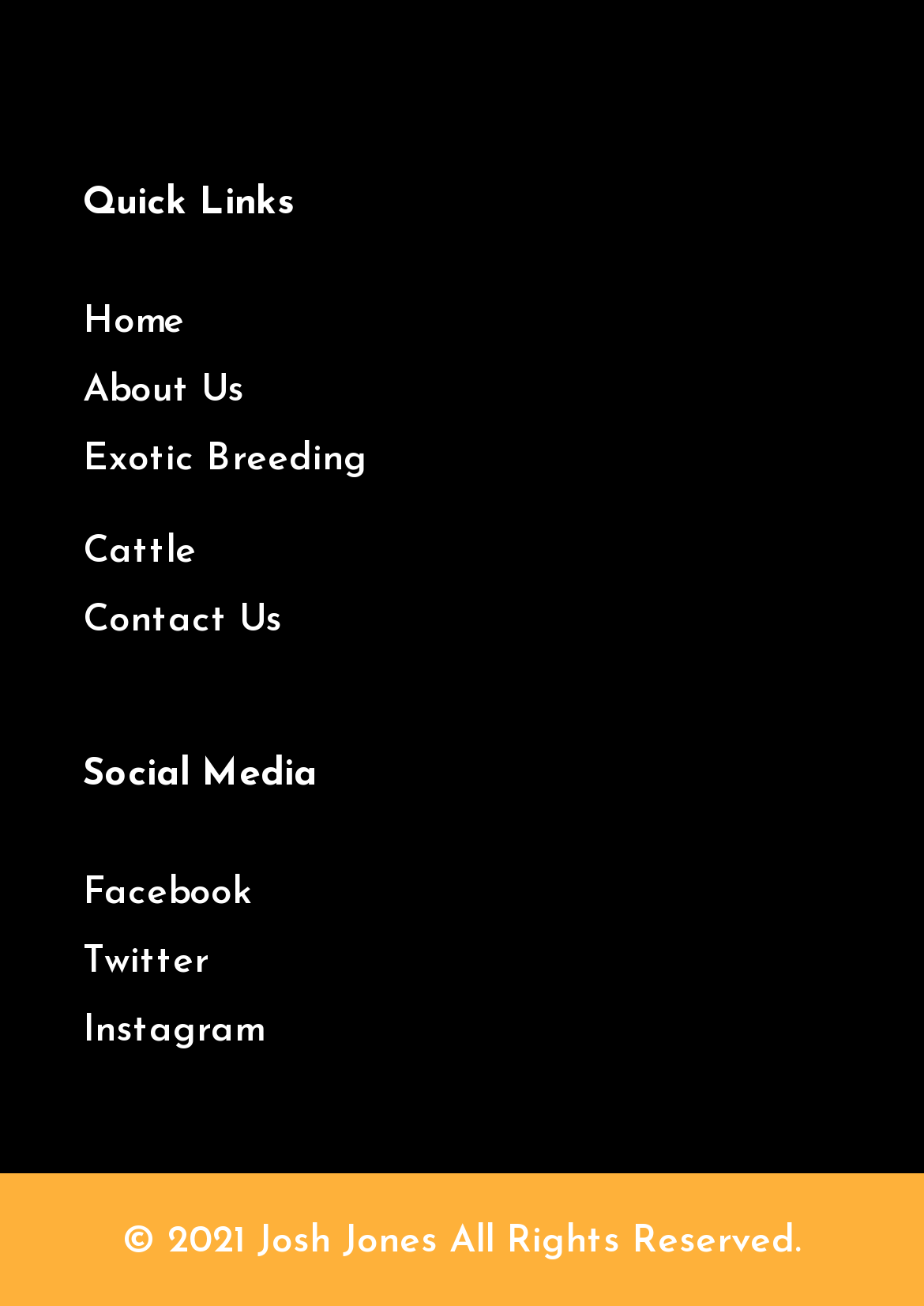Please determine the bounding box coordinates for the UI element described here. Use the format (top-left x, top-left y, bottom-right x, bottom-right y) with values bounded between 0 and 1: Twitter

[0.09, 0.718, 0.91, 0.756]